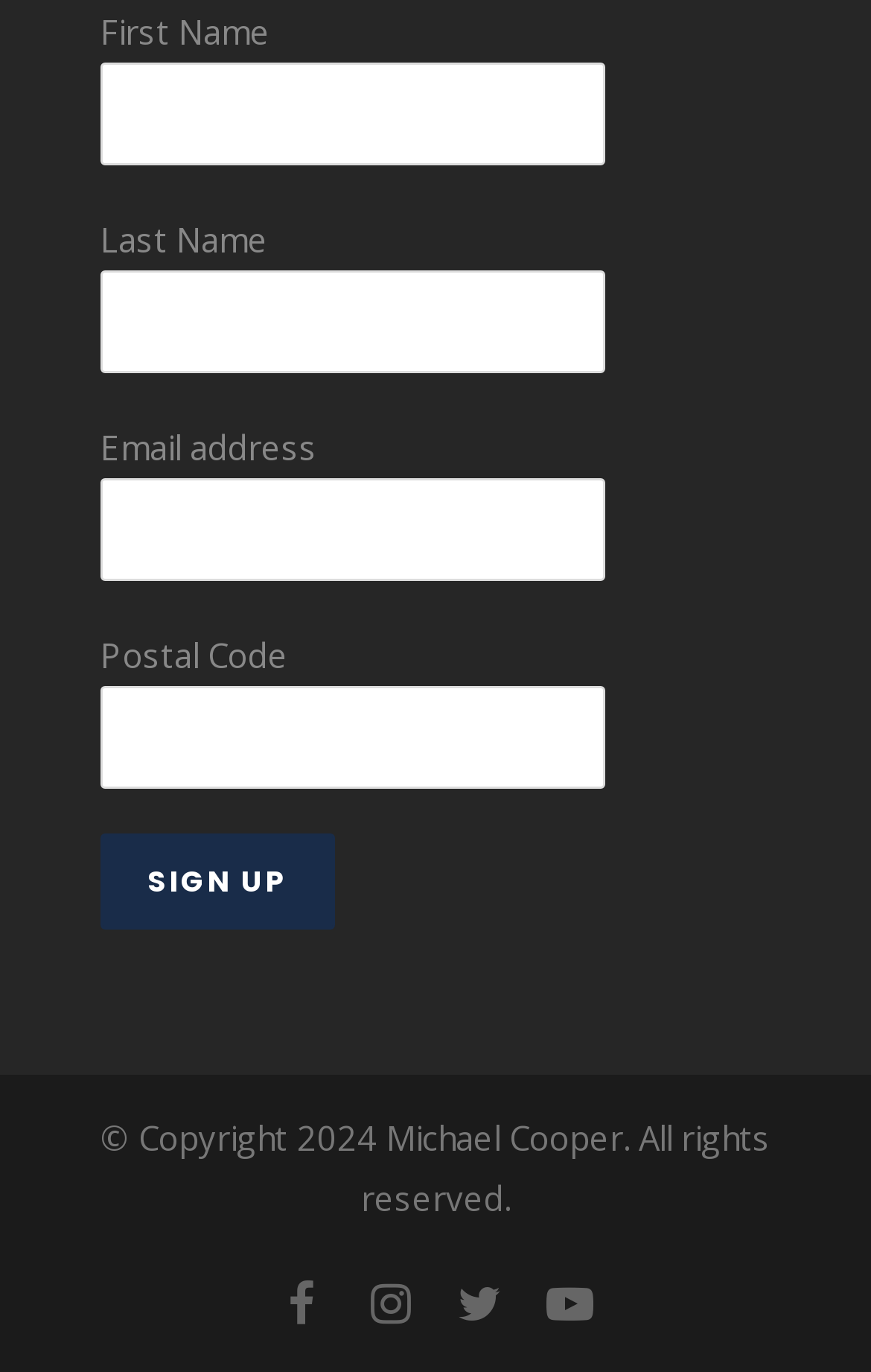Use one word or a short phrase to answer the question provided: 
What is the purpose of the form?

Sign up